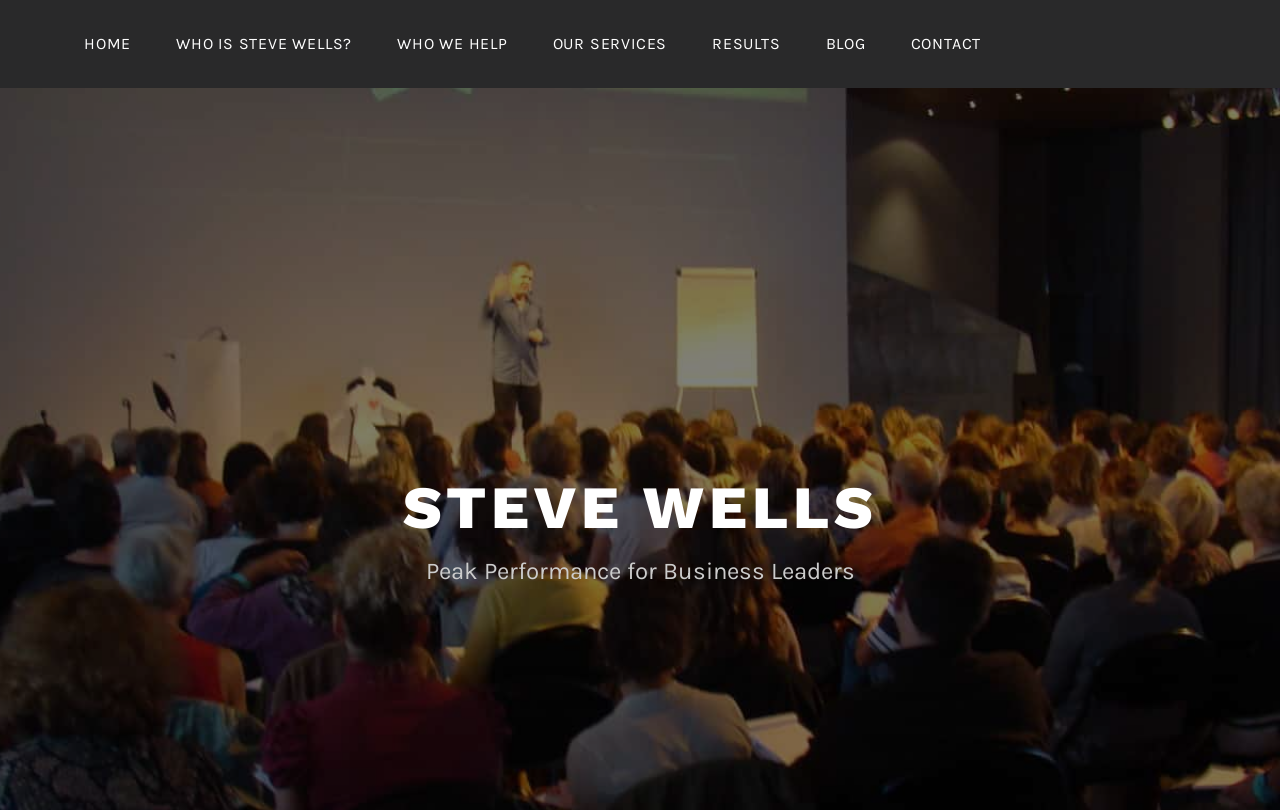Find the primary header on the webpage and provide its text.

CASE STUDY: USING EFT FOR POSITIVE CHANGE